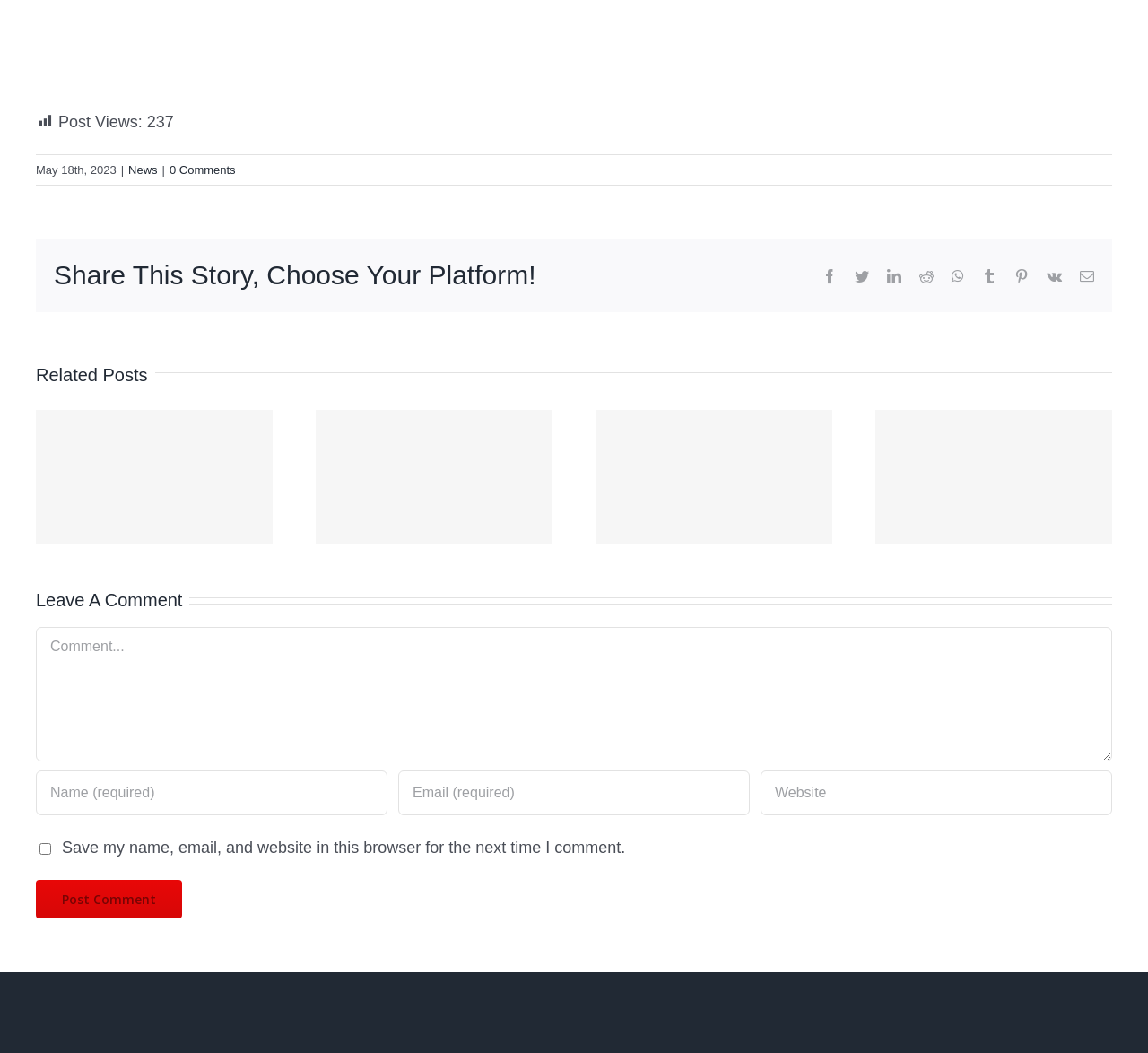Look at the image and write a detailed answer to the question: 
What is the title of the first related post?

The title of the first related post can be found in the heading element 'A first: China Navy holds drills within EEZ – AFP' which is located within the generic element with the popup menu.